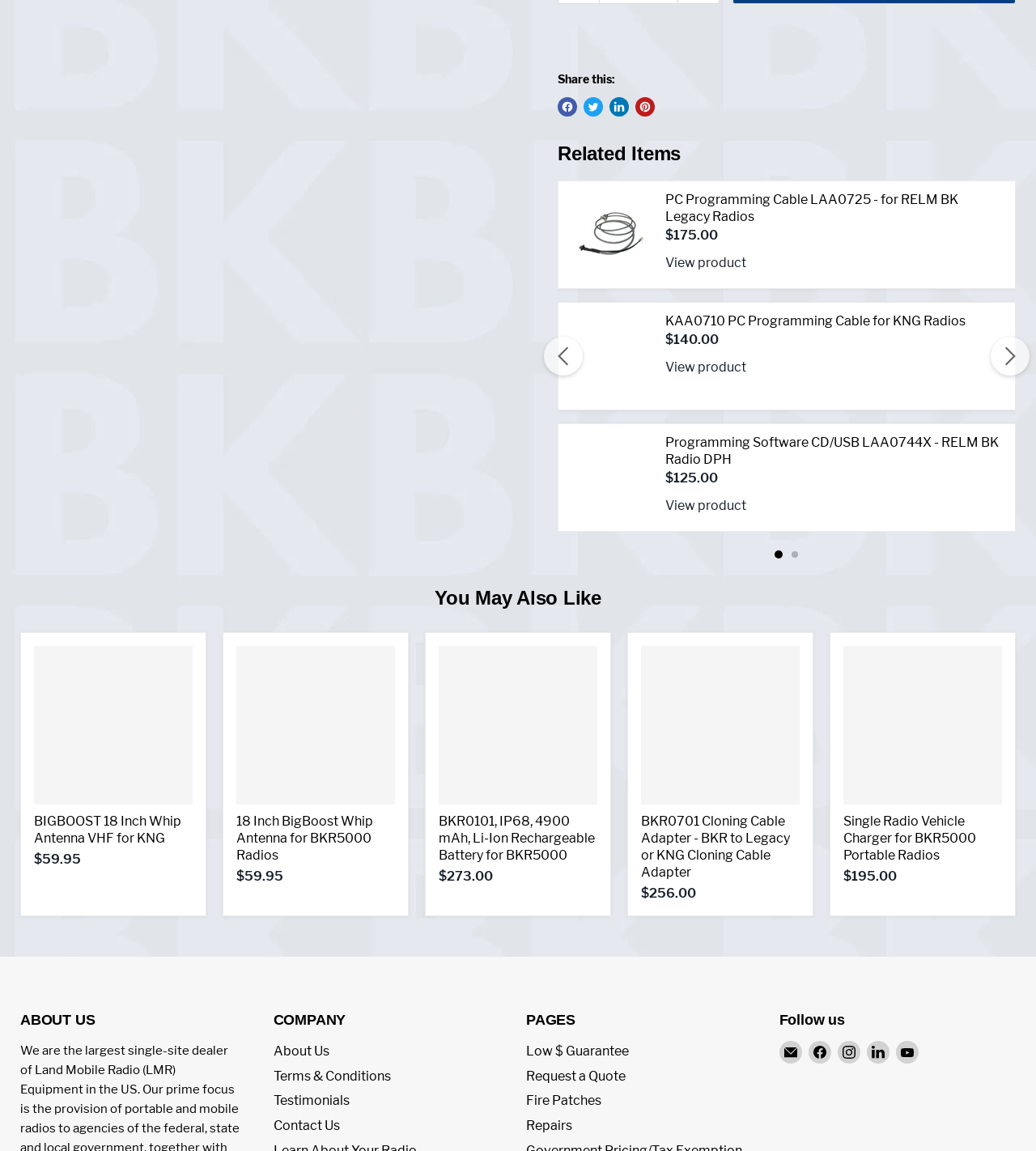Locate the bounding box coordinates of the element I should click to achieve the following instruction: "Share on Facebook".

[0.538, 0.084, 0.557, 0.101]